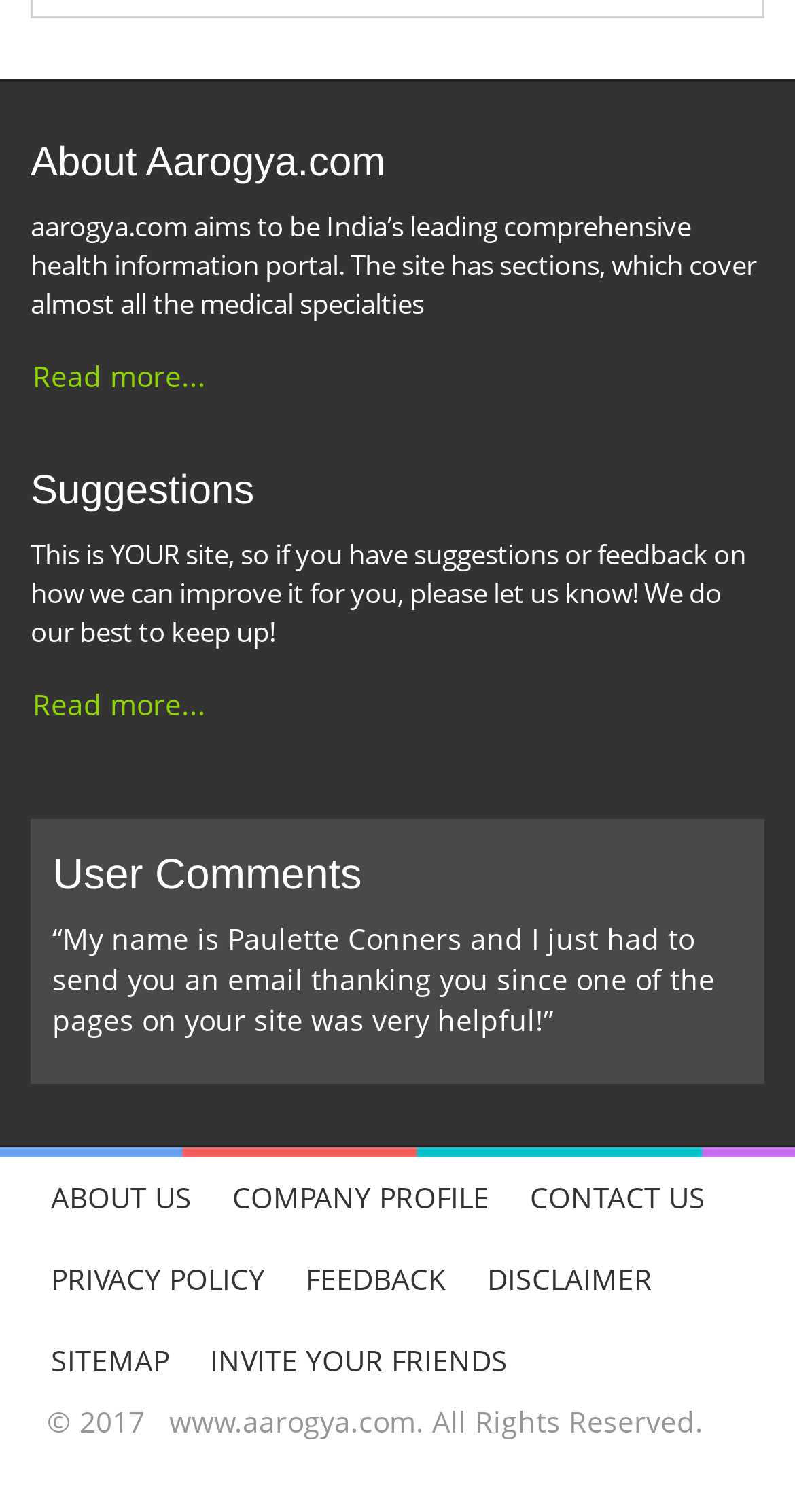Indicate the bounding box coordinates of the element that must be clicked to execute the instruction: "Go to ABOUT US page". The coordinates should be given as four float numbers between 0 and 1, i.e., [left, top, right, bottom].

[0.038, 0.765, 0.267, 0.819]